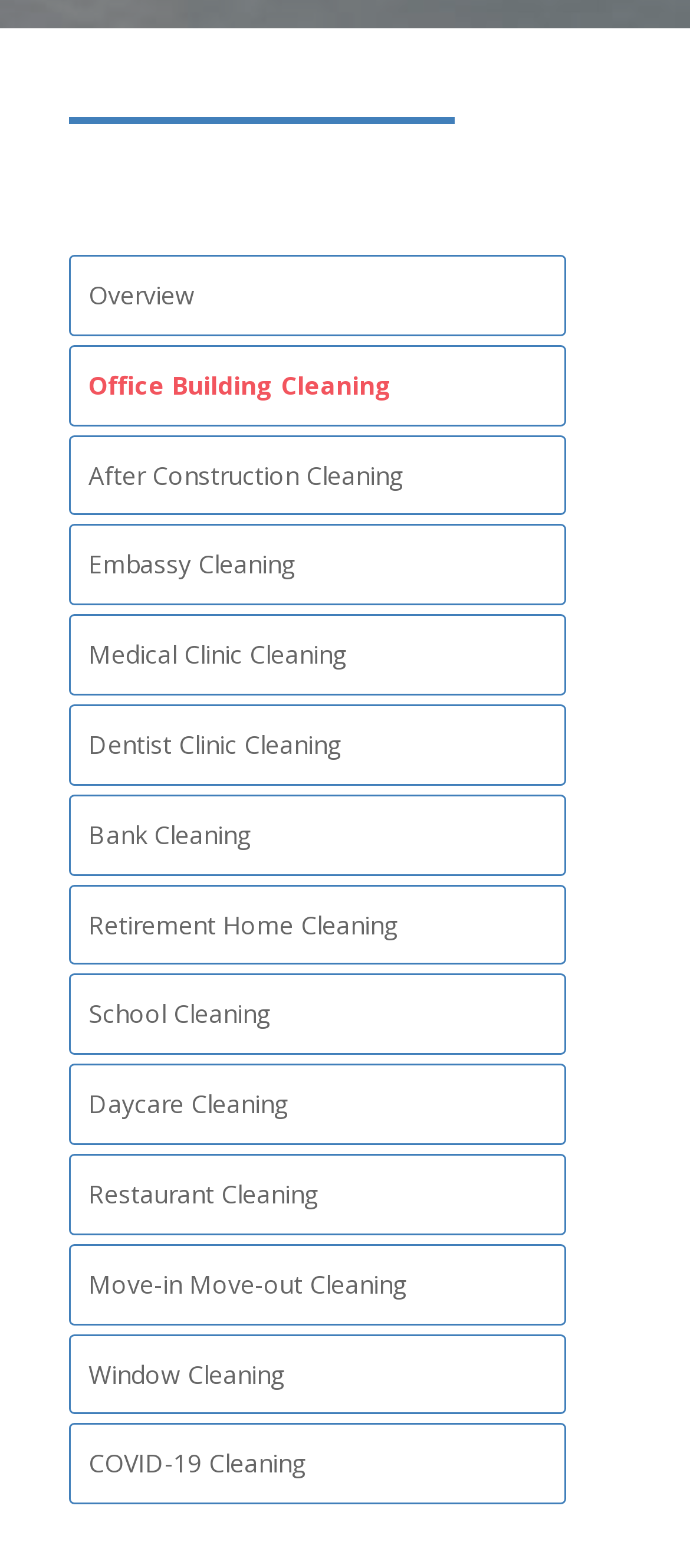Please predict the bounding box coordinates of the element's region where a click is necessary to complete the following instruction: "Click on Overview". The coordinates should be represented by four float numbers between 0 and 1, i.e., [left, top, right, bottom].

[0.128, 0.177, 0.282, 0.199]